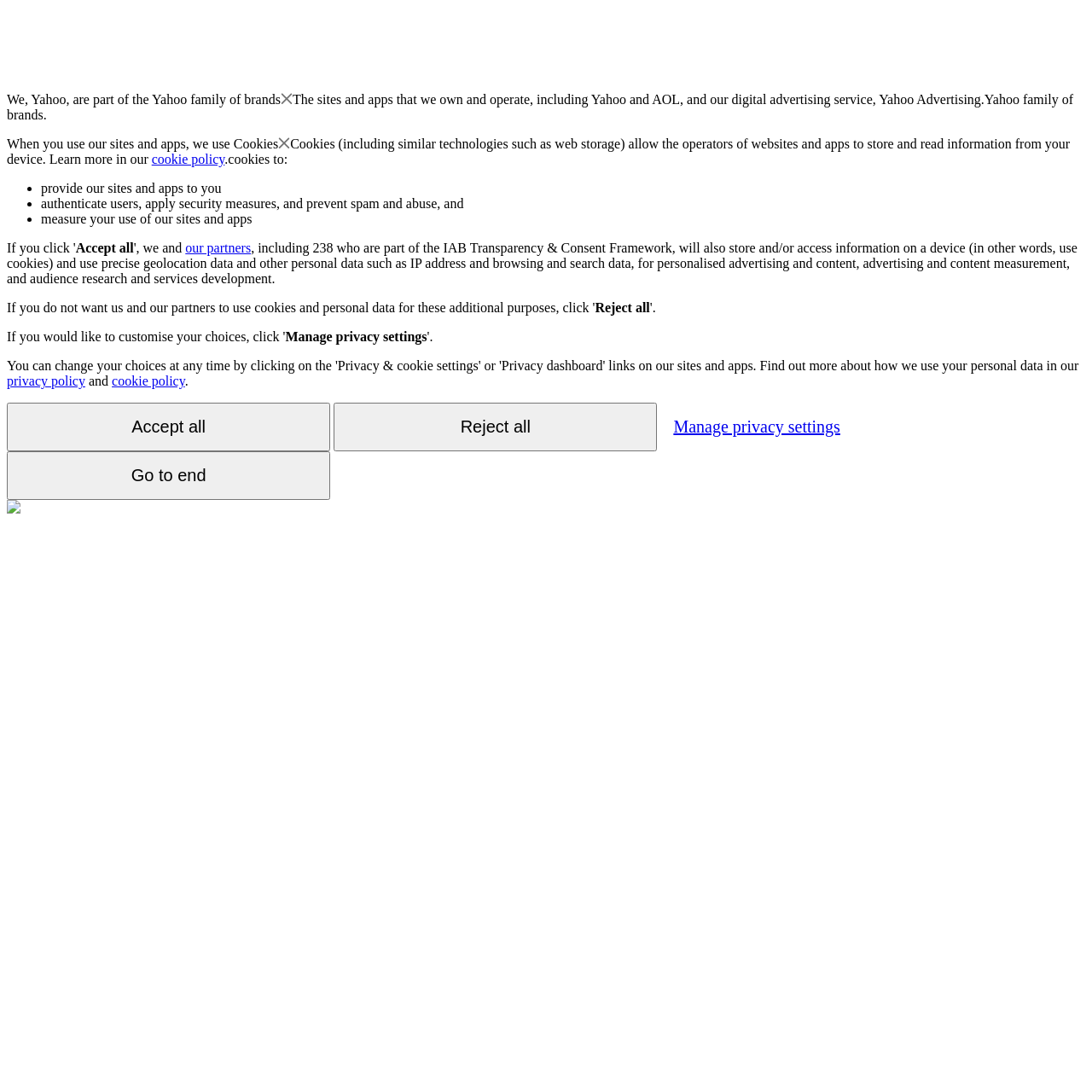What type of data is used for personalized advertising and content? From the image, respond with a single word or brief phrase.

Precise geolocation data and other personal data